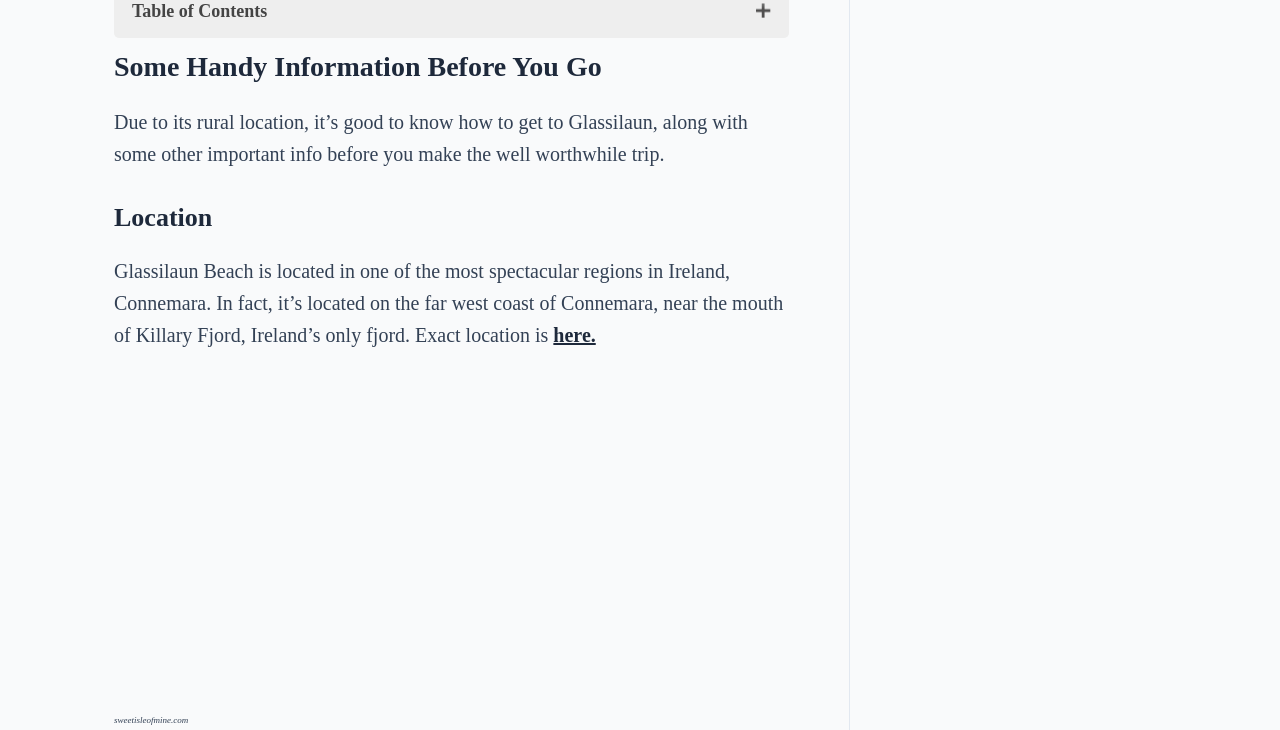Ascertain the bounding box coordinates for the UI element detailed here: "A Very Remote Location". The coordinates should be provided as [left, top, right, bottom] with each value being a float between 0 and 1.

[0.183, 0.165, 0.253, 0.179]